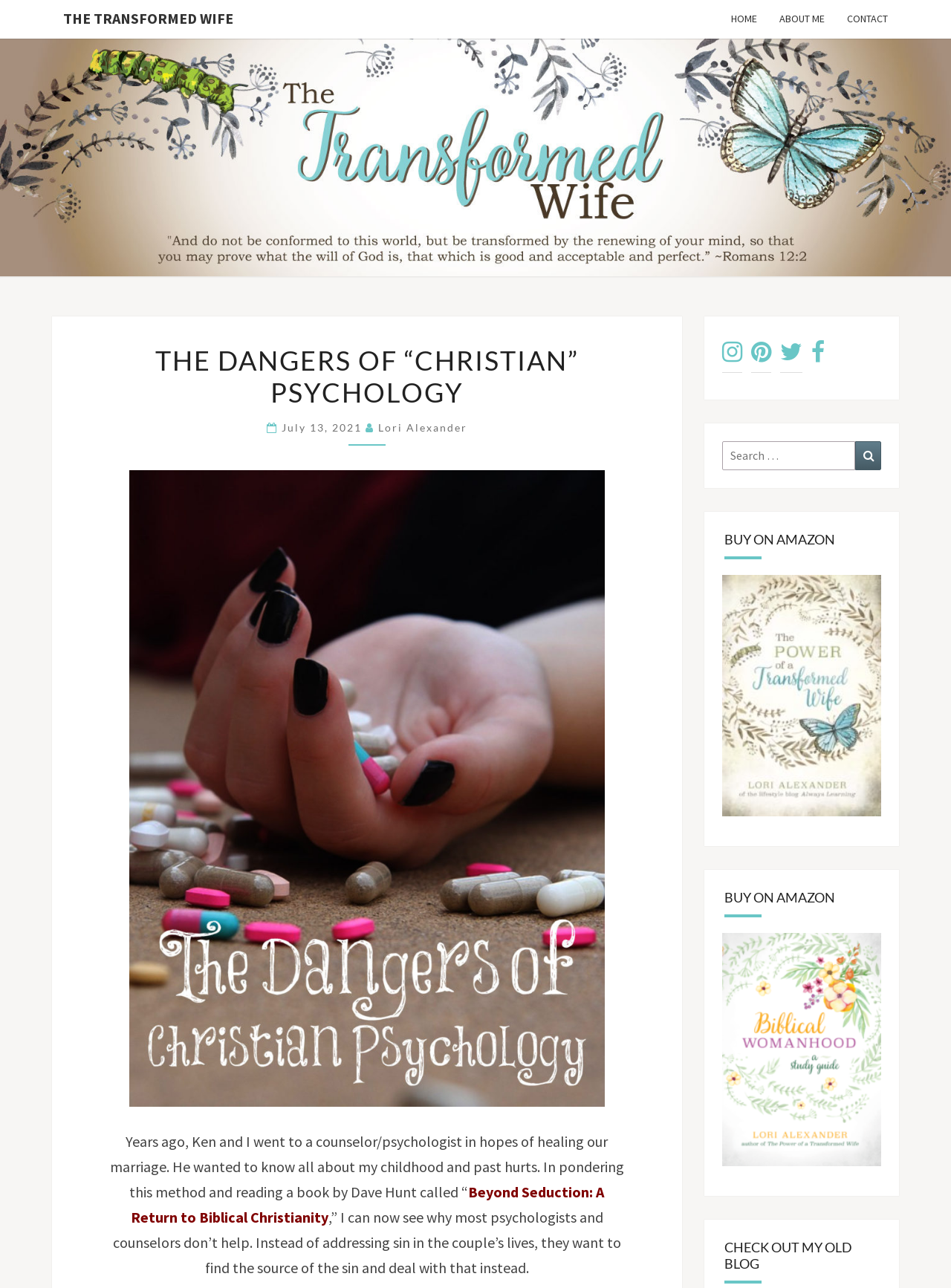What is the name of the book mentioned in the article?
Please provide a single word or phrase as your answer based on the screenshot.

Beyond Seduction: A Return to Biblical Christianity